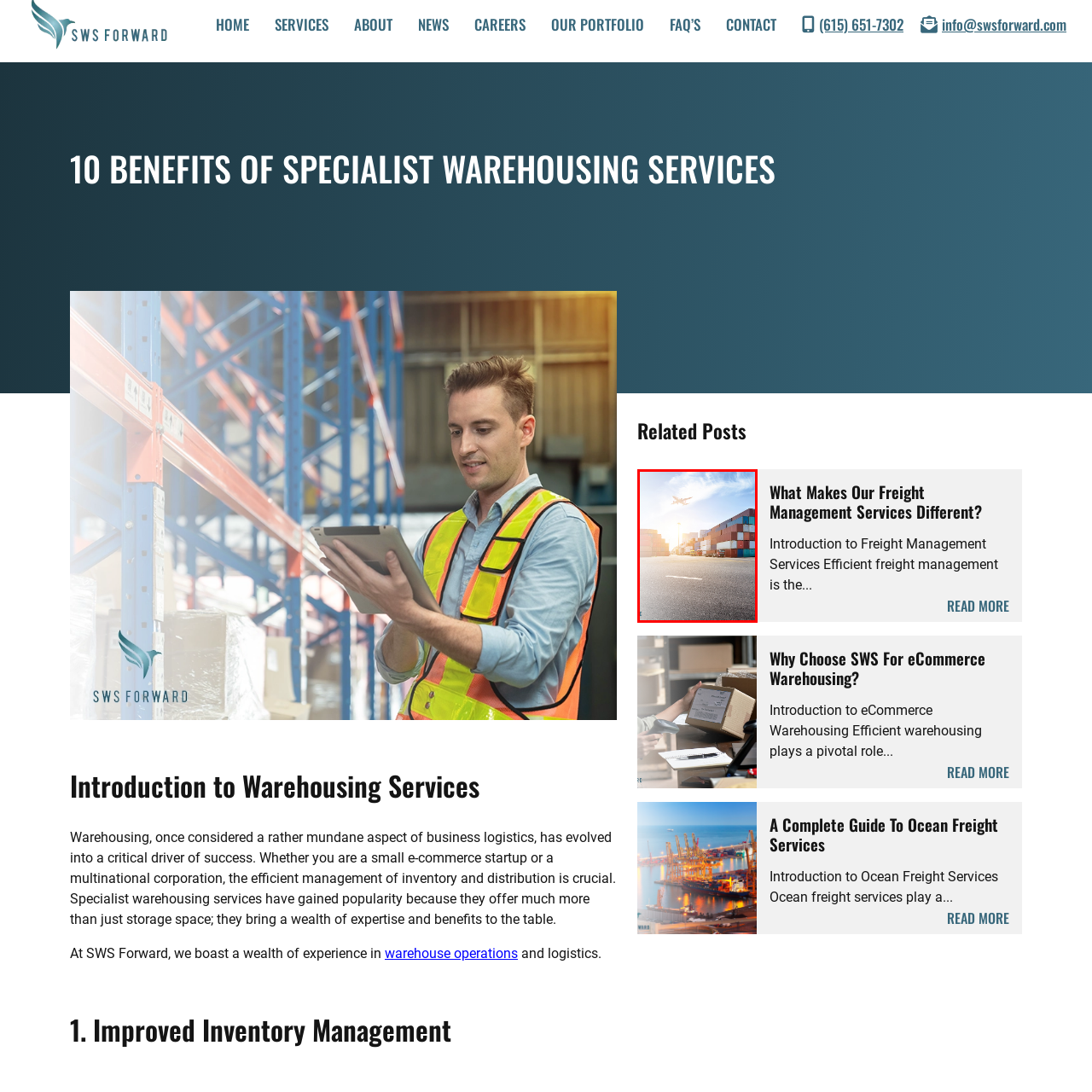Focus on the section marked by the red bounding box and reply with a single word or phrase: What is the theme of the image?

Freight Management Services